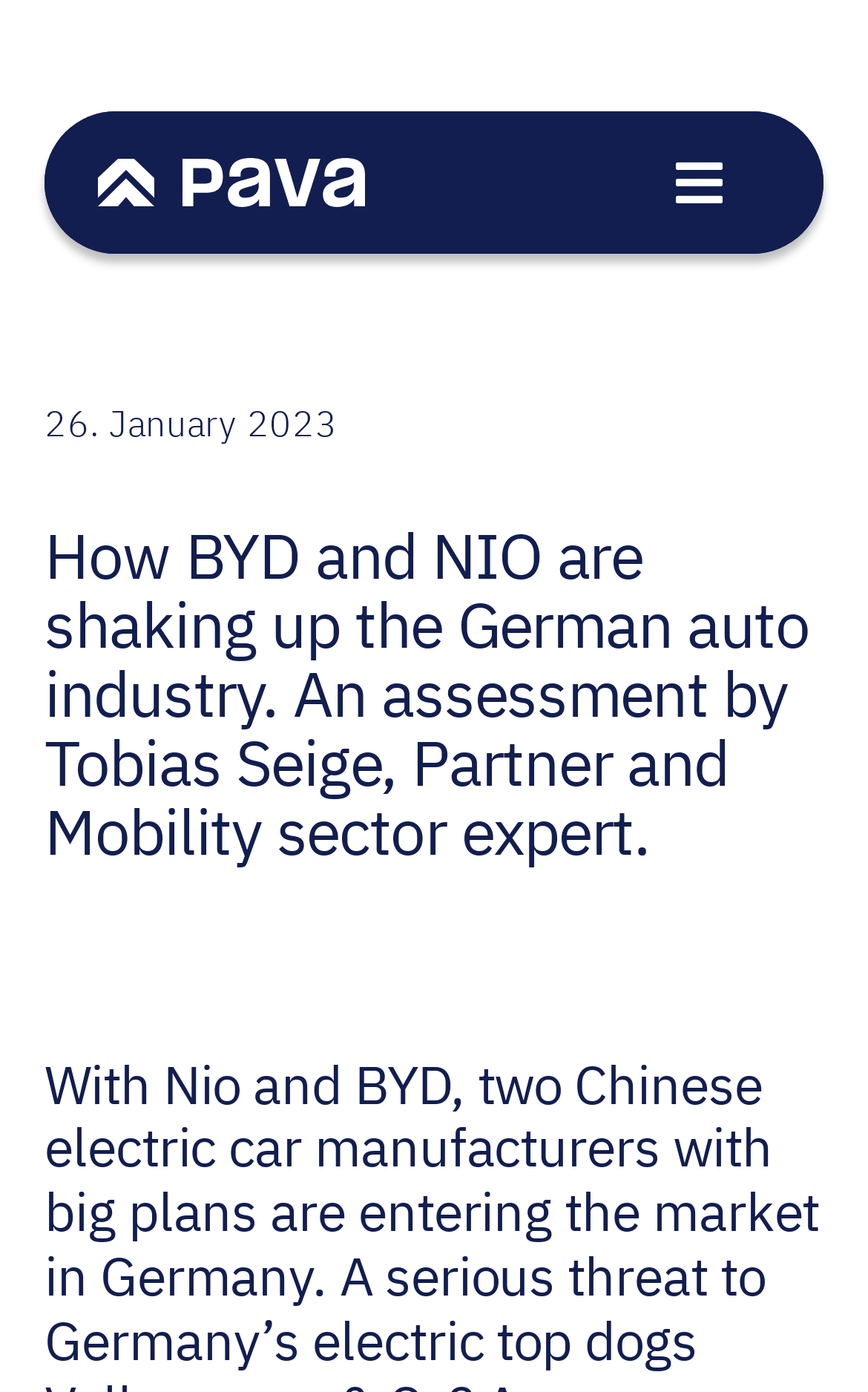Find the bounding box coordinates of the element to click in order to complete the given instruction: "Toggle the navigation menu."

[0.723, 0.093, 0.887, 0.17]